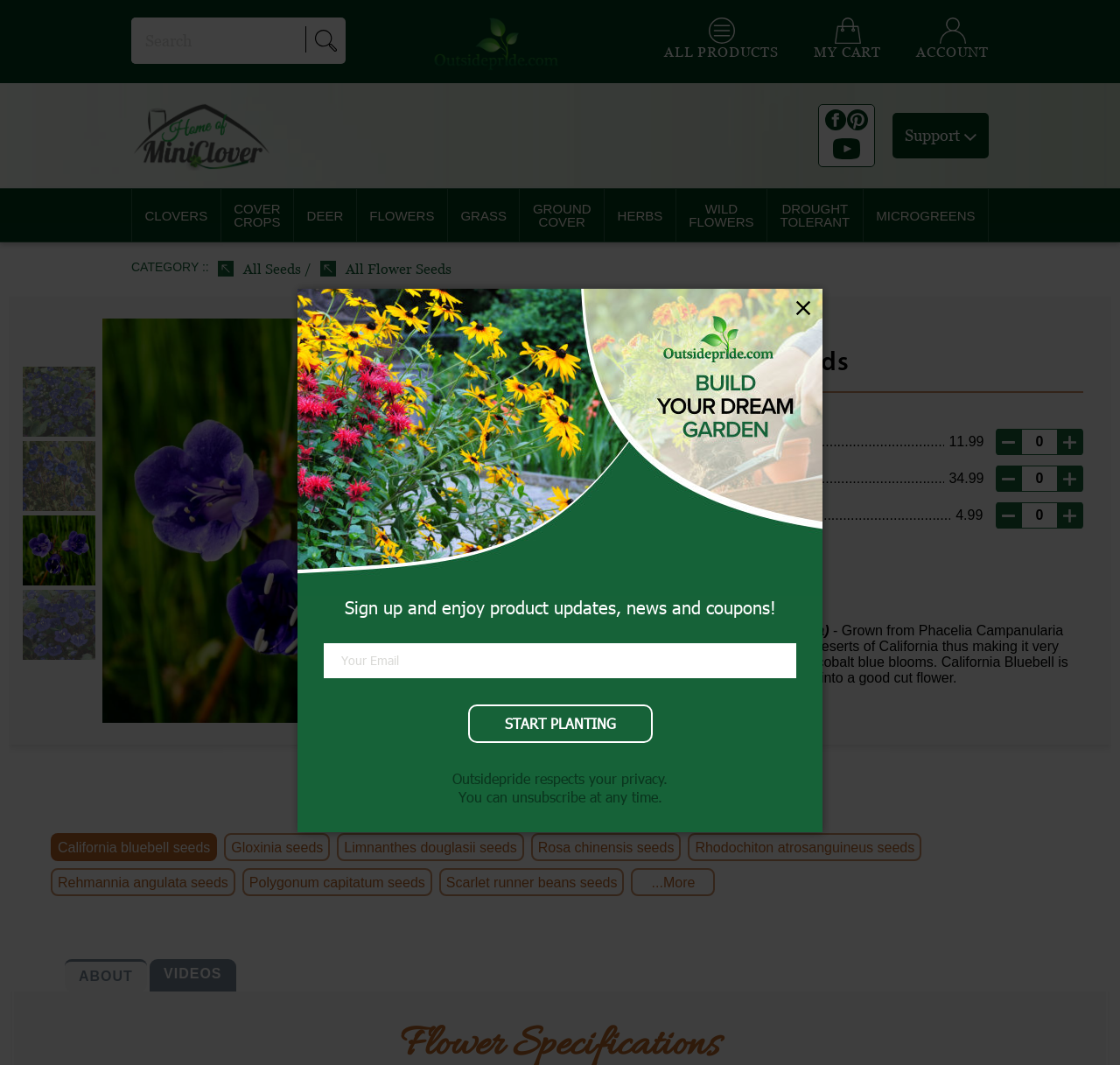Ascertain the bounding box coordinates for the UI element detailed here: "Latest Blog". The coordinates should be provided as [left, top, right, bottom] with each value being a float between 0 and 1.

None